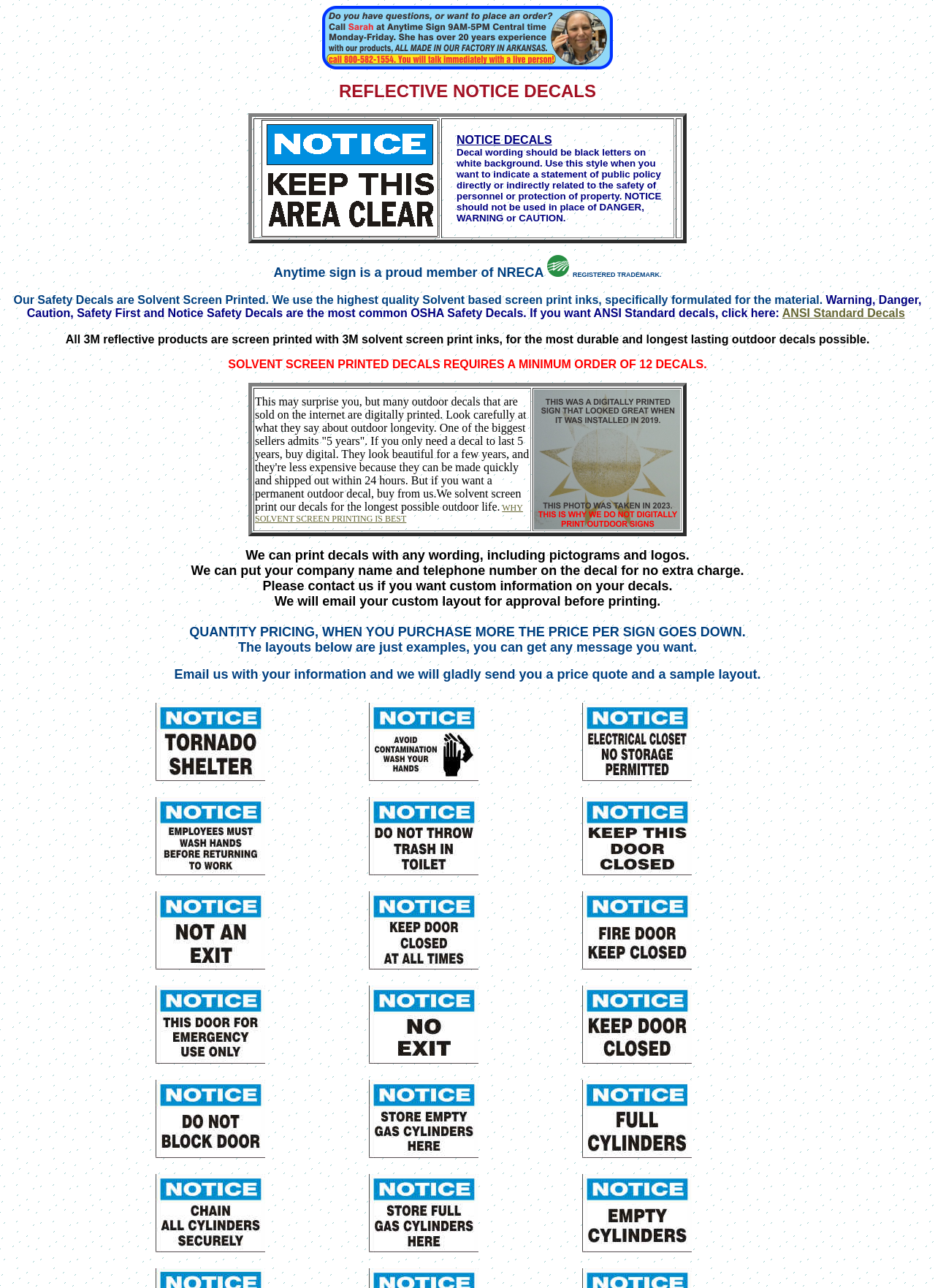What type of decals are screen printed?
Answer the question with a single word or phrase, referring to the image.

Reflective Notice Decals